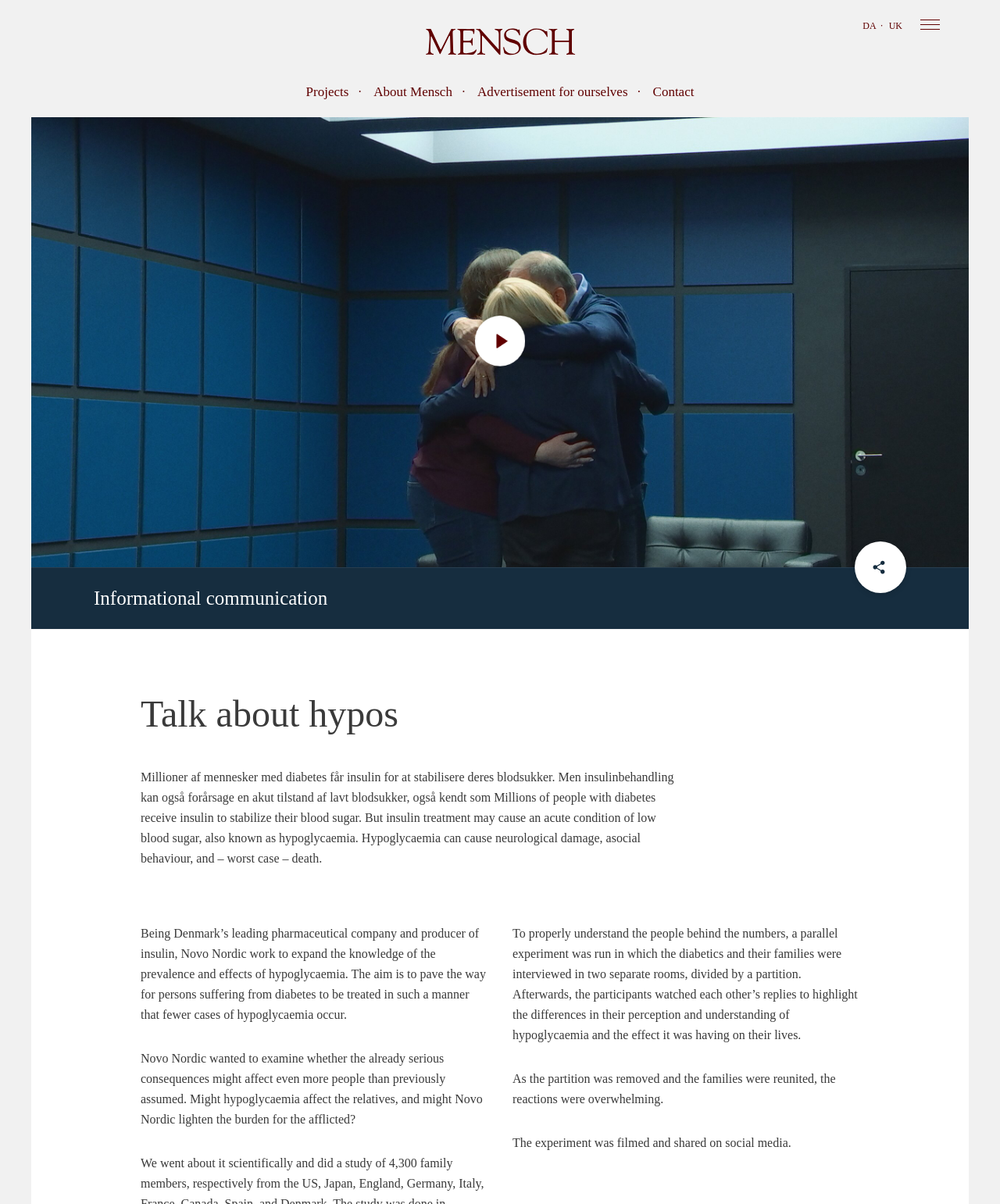Determine the bounding box for the UI element as described: "About Mensch". The coordinates should be represented as four float numbers between 0 and 1, formatted as [left, top, right, bottom].

[0.363, 0.064, 0.463, 0.09]